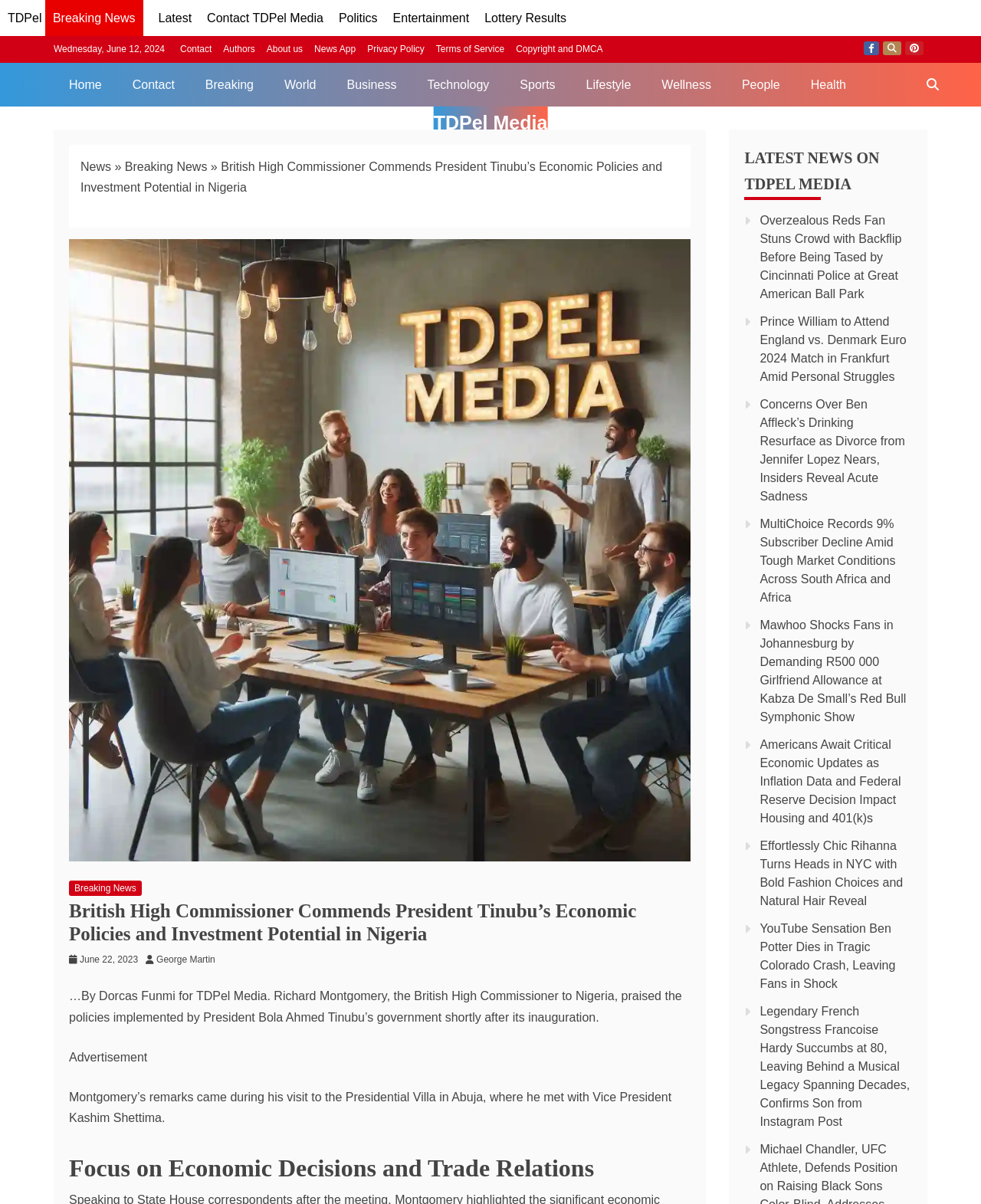What is the date of the news article?
With the help of the image, please provide a detailed response to the question.

I found the date of the news article by looking at the breadcrumbs navigation section, where it says 'June 22, 2023' next to the 'Breaking News' link.